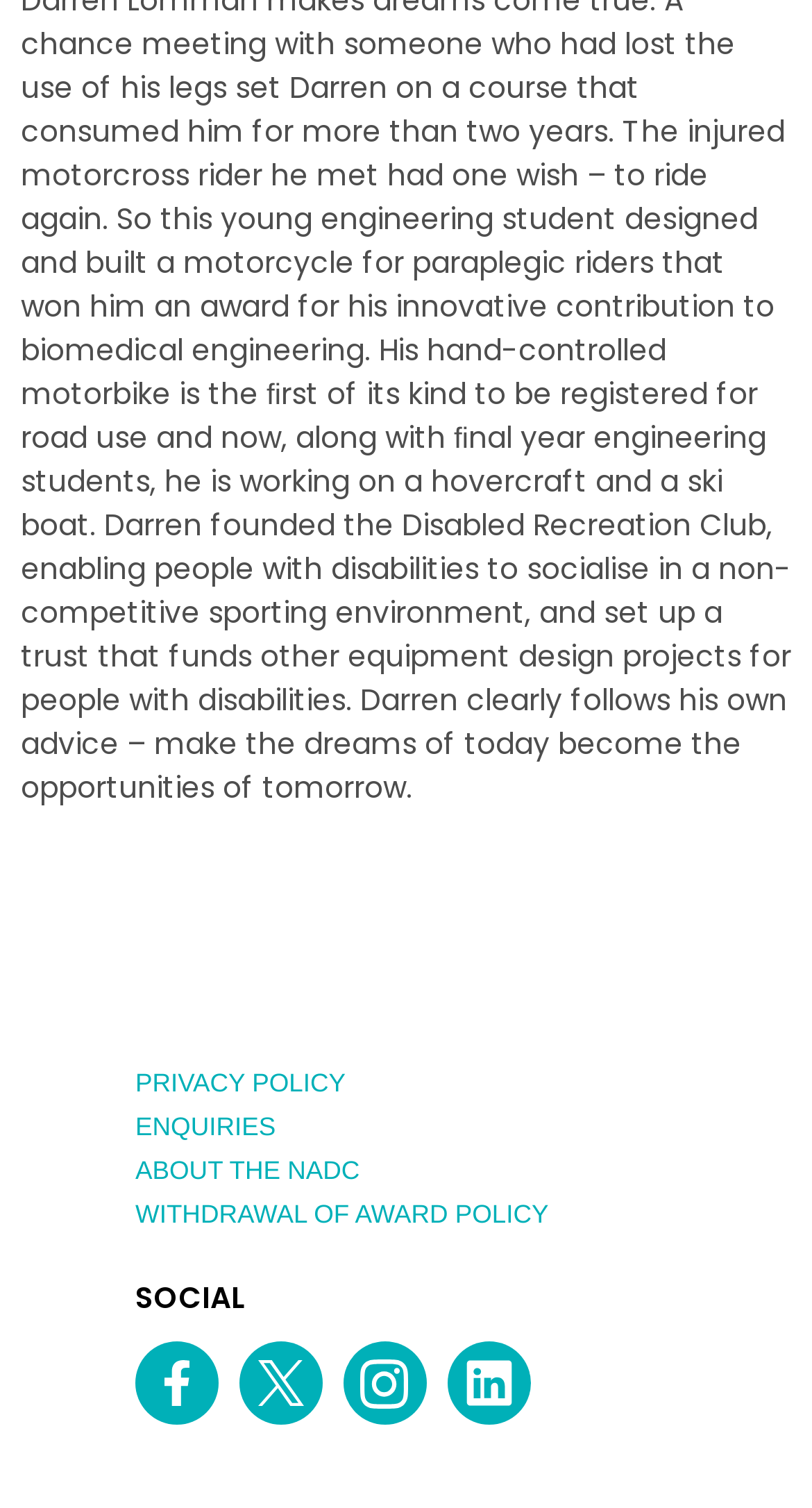By analyzing the image, answer the following question with a detailed response: What is the name of the policy mentioned on the webpage?

By examining the links on the webpage, I found a link with the text 'WITHDRAWAL OF AWARD POLICY', which suggests that this is a policy mentioned on the webpage.